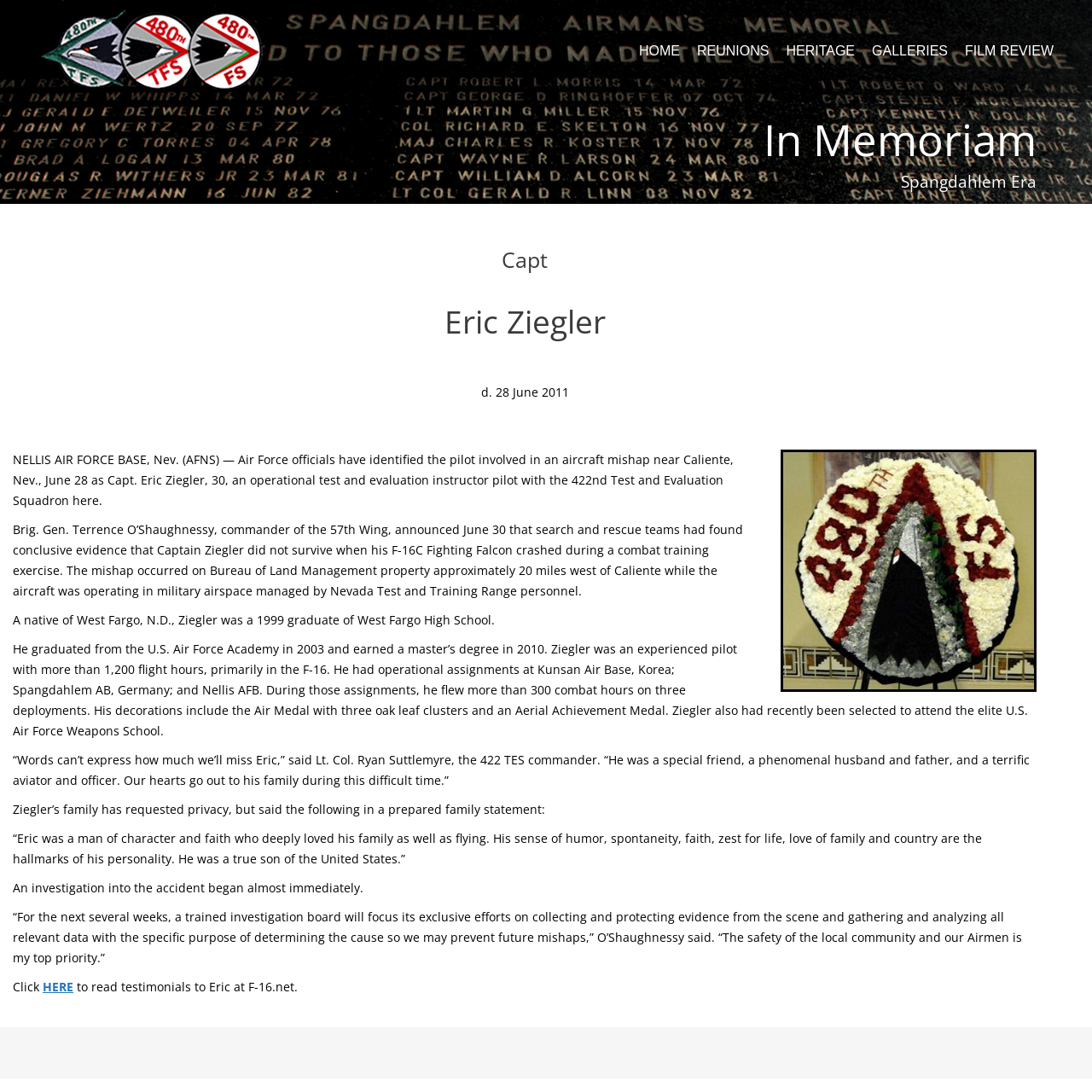Reply to the question with a single word or phrase:
What is the name of the commander who announced the search and rescue teams had found conclusive evidence that Captain Ziegler did not survive?

Brig. Gen. Terrence O’Shaughnessy